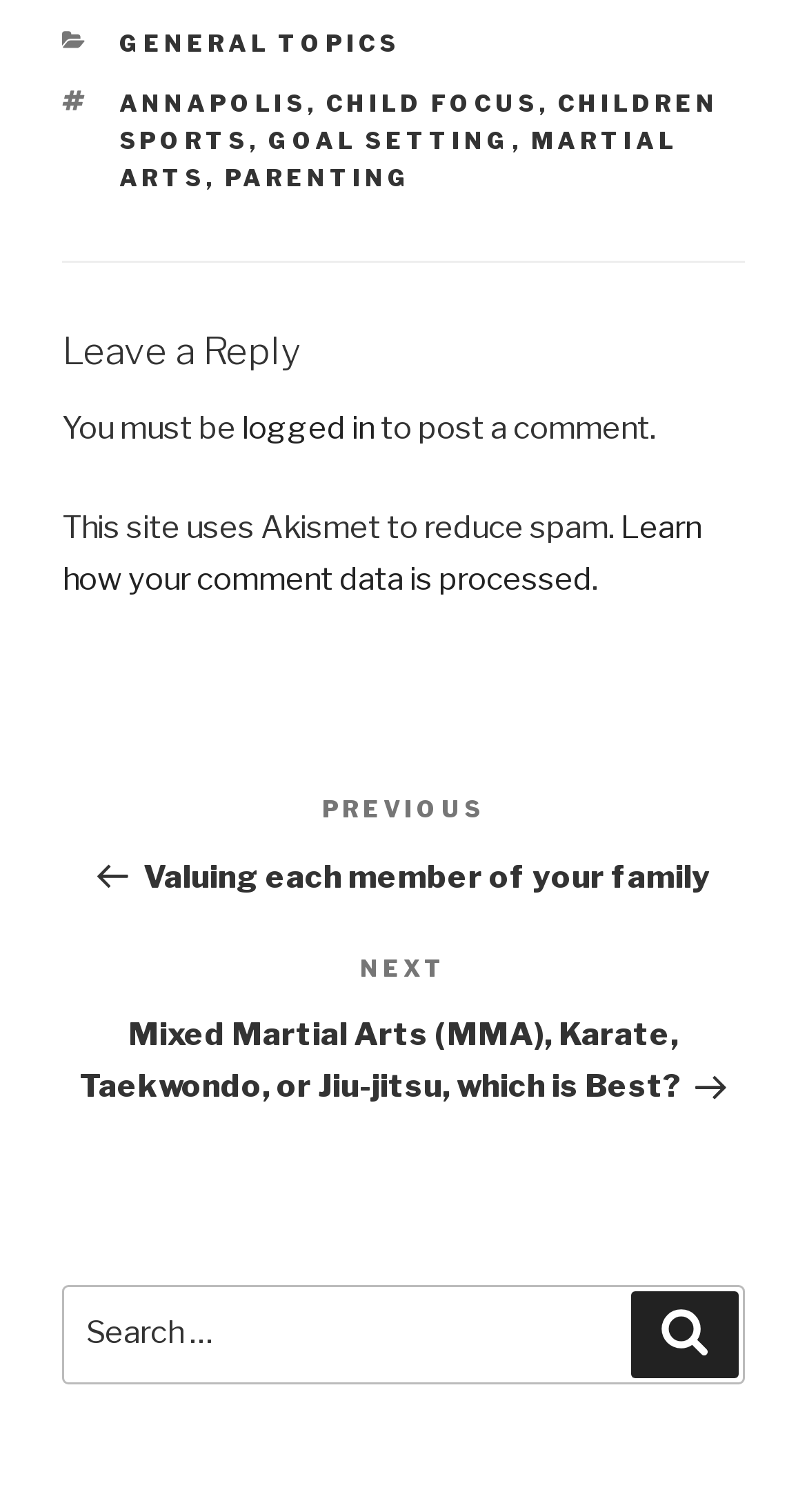Identify the bounding box coordinates of the area that should be clicked in order to complete the given instruction: "Click on Leave a Reply". The bounding box coordinates should be four float numbers between 0 and 1, i.e., [left, top, right, bottom].

[0.077, 0.214, 0.923, 0.249]